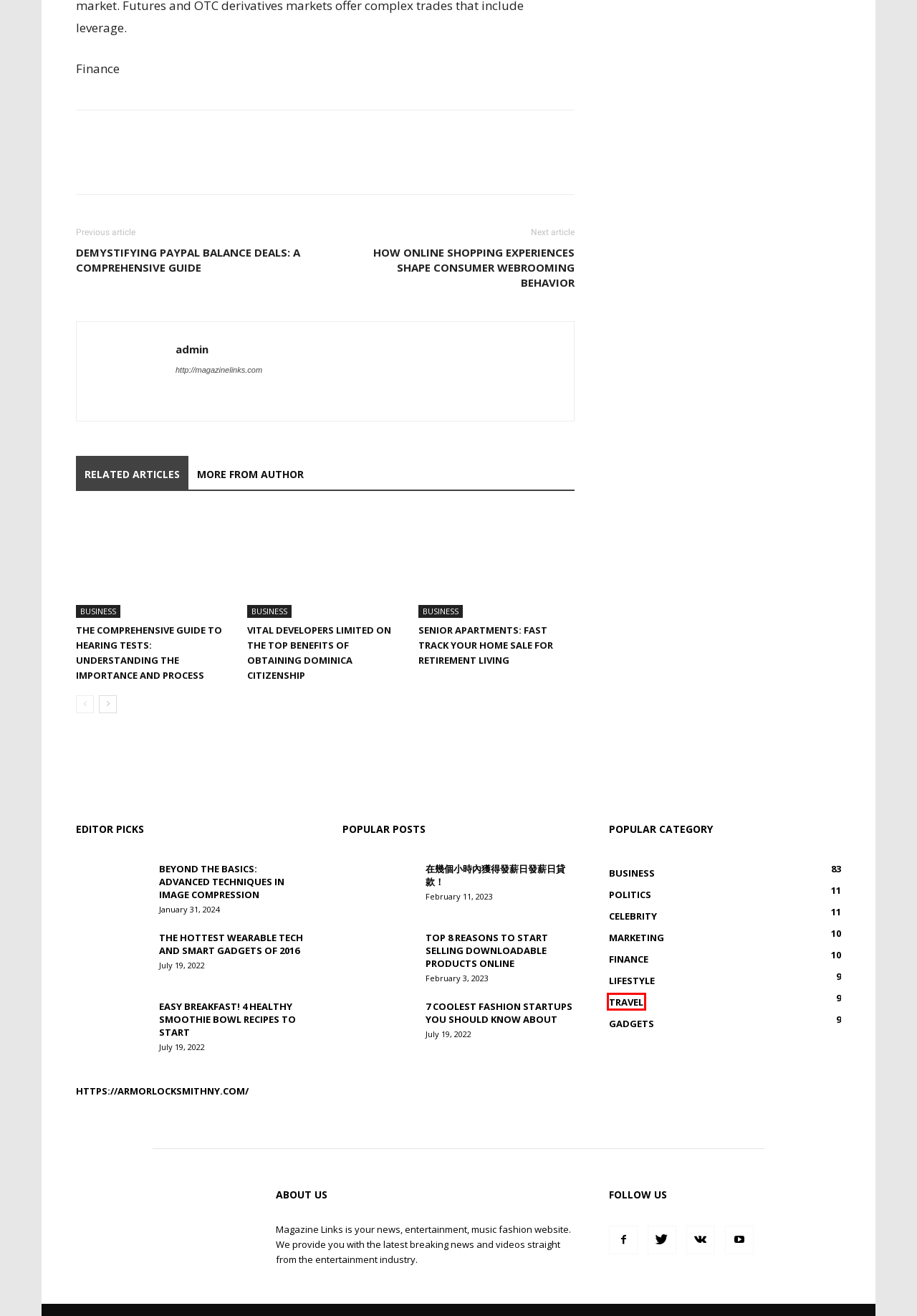Given a screenshot of a webpage with a red bounding box, please pick the webpage description that best fits the new webpage after clicking the element inside the bounding box. Here are the candidates:
A. Politics | Magazine Links
B. Easy breakfast! 4 healthy smoothie bowl recipes to start | Magazine Links
C. Celebrity | Magazine Links
D. Marketing | Magazine Links
E. How online shopping experiences shape consumer webrooming behavior | Magazine Links
F. Gadgets | Magazine Links
G. Beyond the Basics: Advanced Techniques in Image Compression | Magazine Links
H. Travel | Magazine Links

H